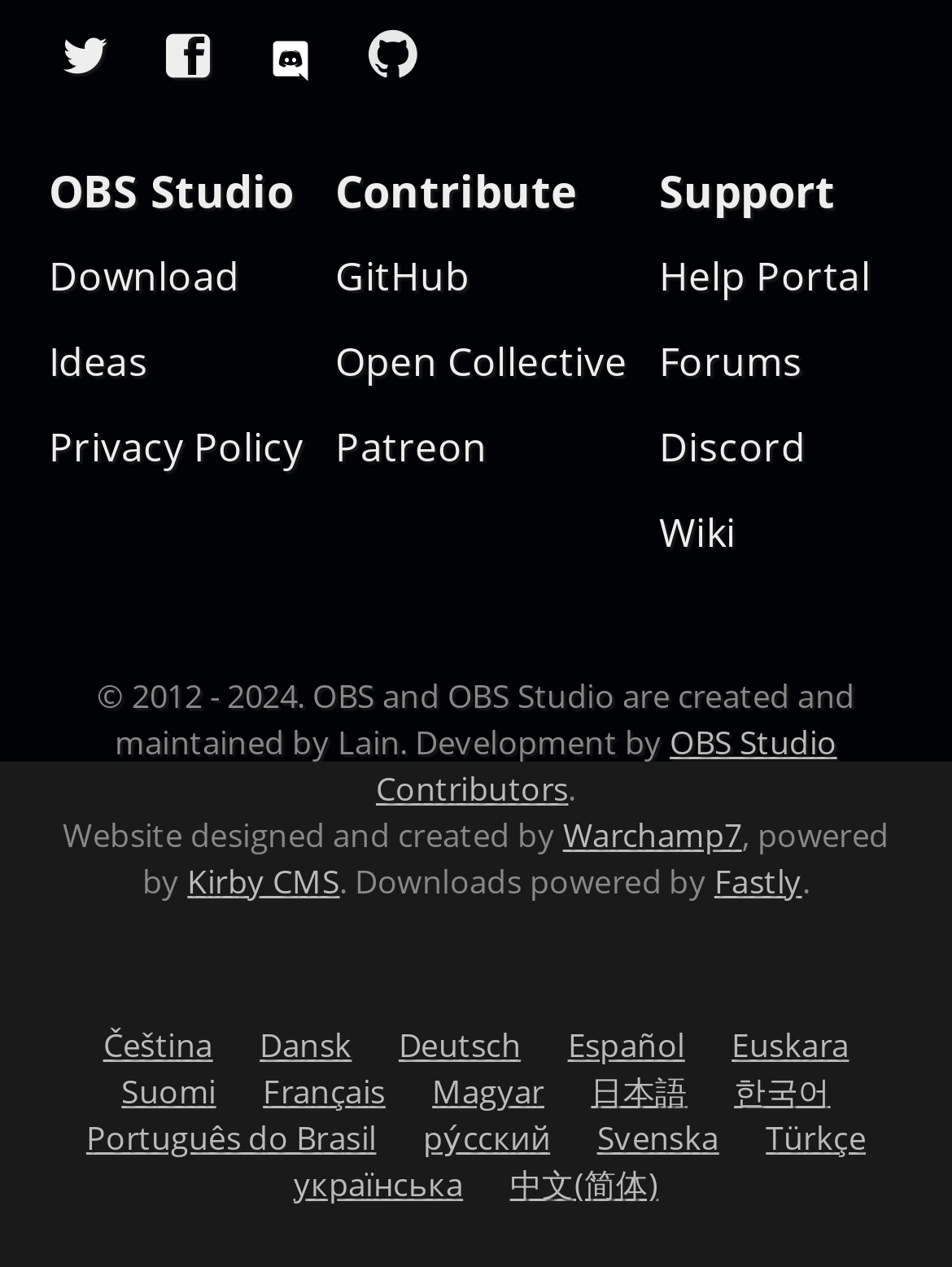Determine the bounding box coordinates of the element that should be clicked to execute the following command: "Read the privacy policy".

[0.051, 0.335, 0.318, 0.372]